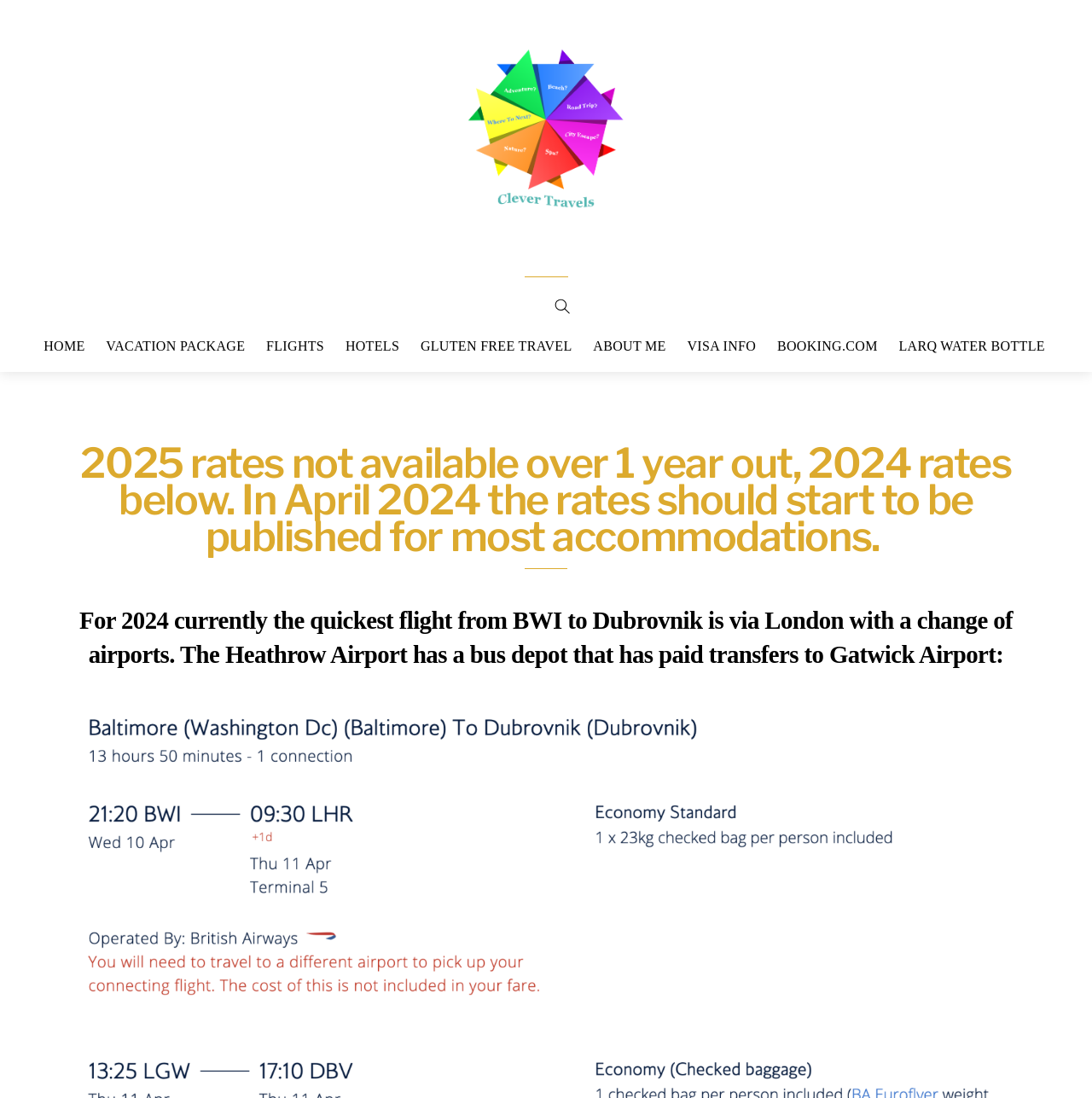Locate the bounding box of the UI element based on this description: "Home". Provide four float numbers between 0 and 1 as [left, top, right, bottom].

[0.033, 0.294, 0.084, 0.339]